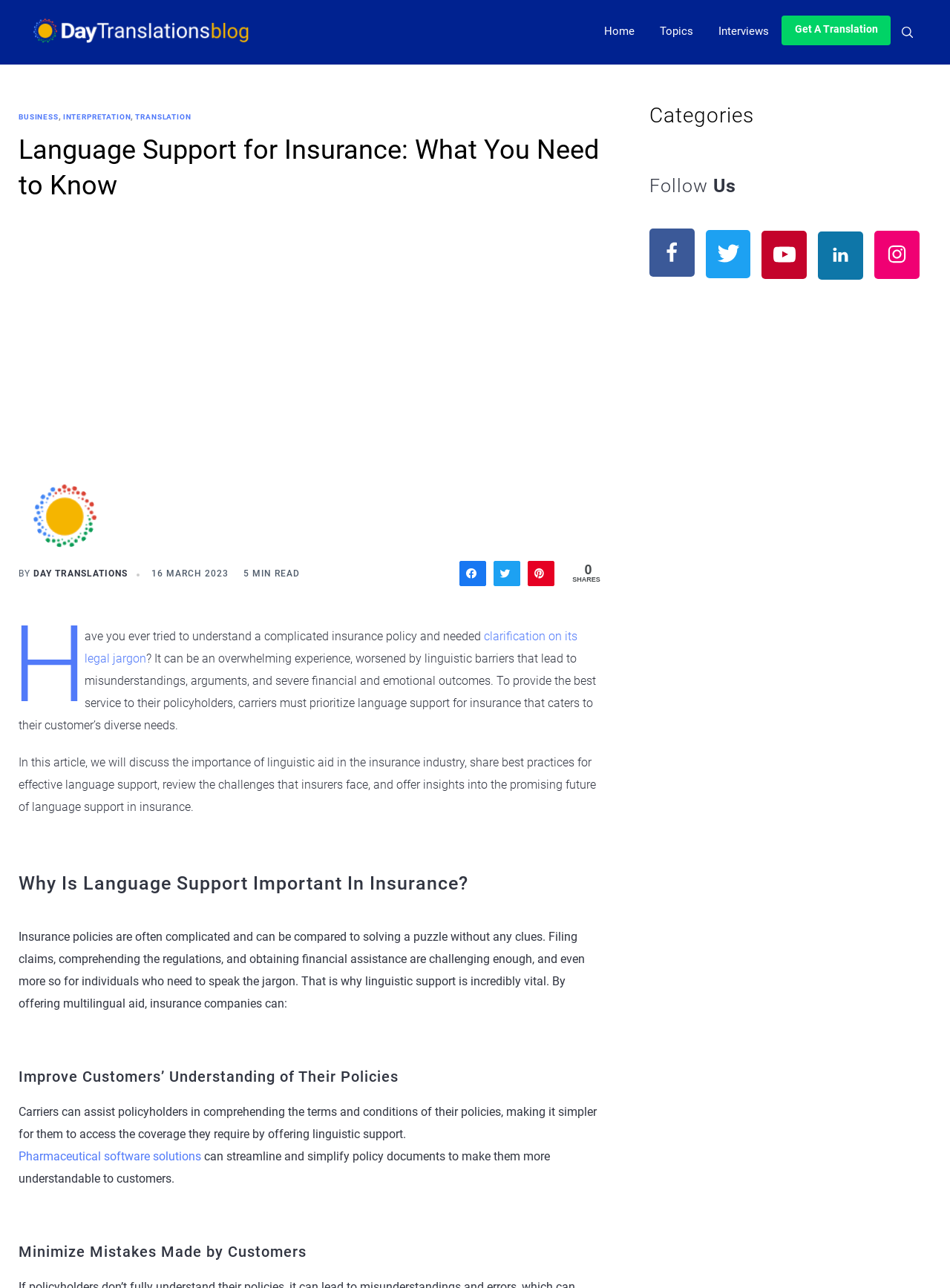Please find the bounding box coordinates of the element's region to be clicked to carry out this instruction: "Get a translation".

[0.823, 0.012, 0.938, 0.035]